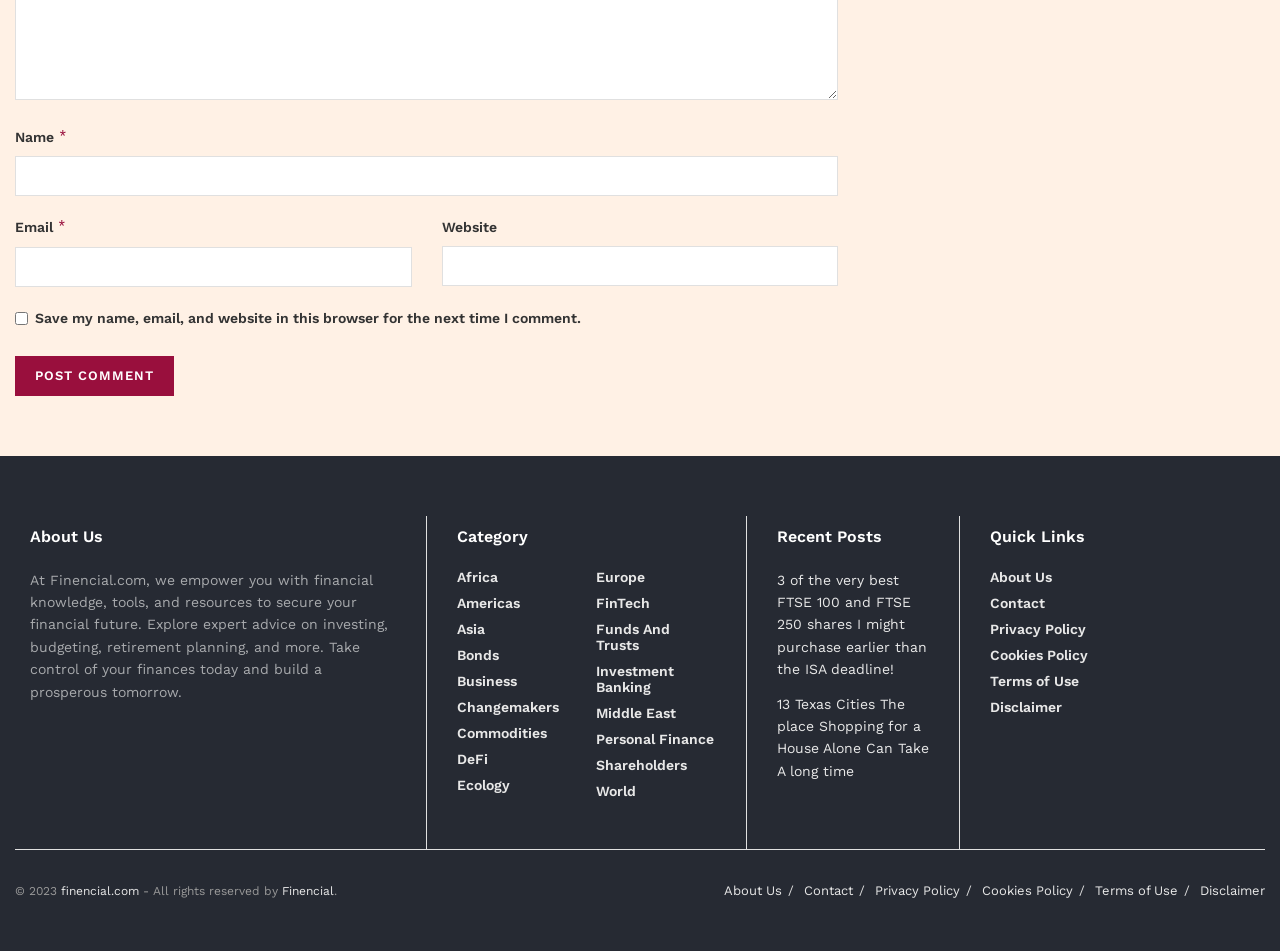What is the category of the link 'Bonds'?
Provide an in-depth and detailed answer to the question.

The link 'Bonds' is located under the 'Category' heading, and its position among other links like 'Business', 'Investment Banking', and 'Funds And Trusts' suggests that it belongs to the finance category.